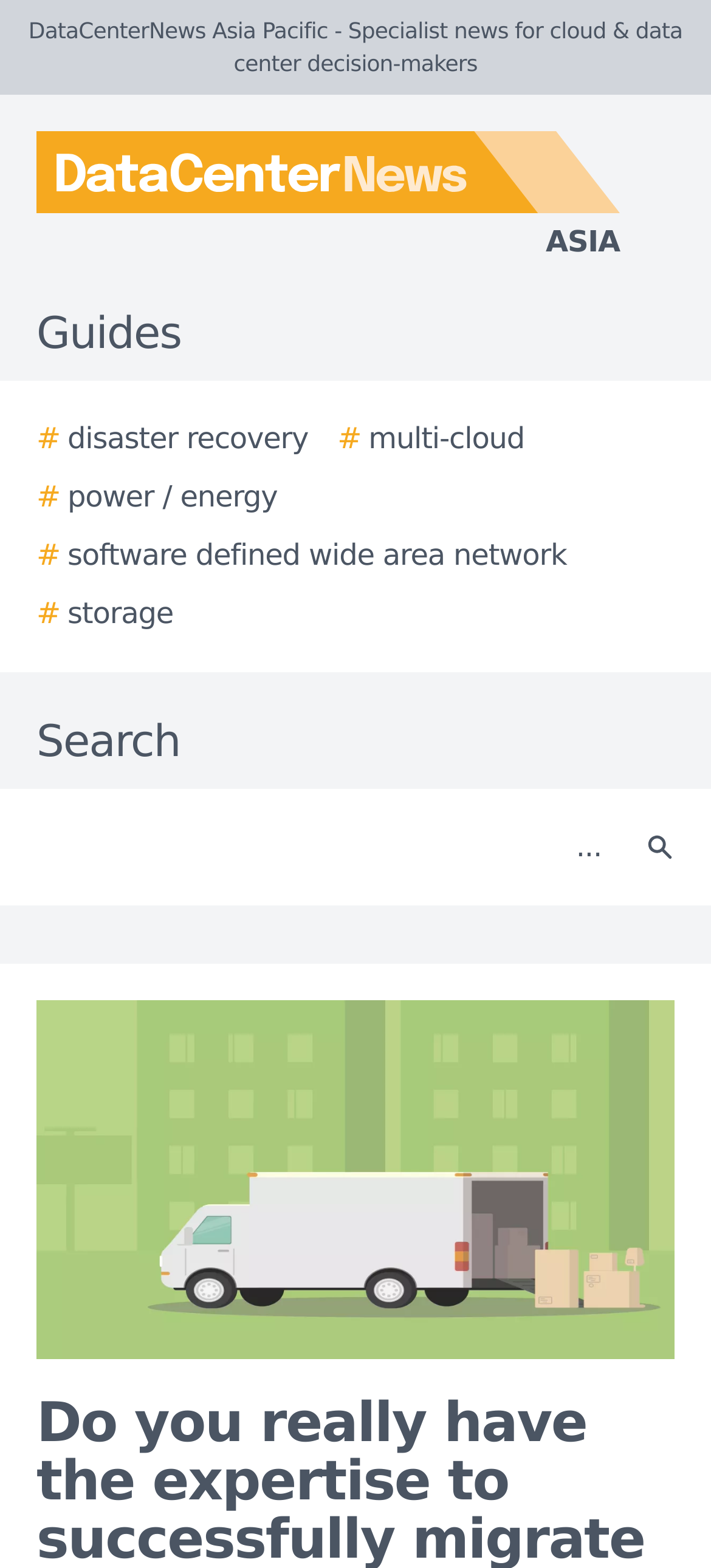Please locate the bounding box coordinates of the element that should be clicked to achieve the given instruction: "Search for disaster recovery".

[0.051, 0.266, 0.434, 0.294]